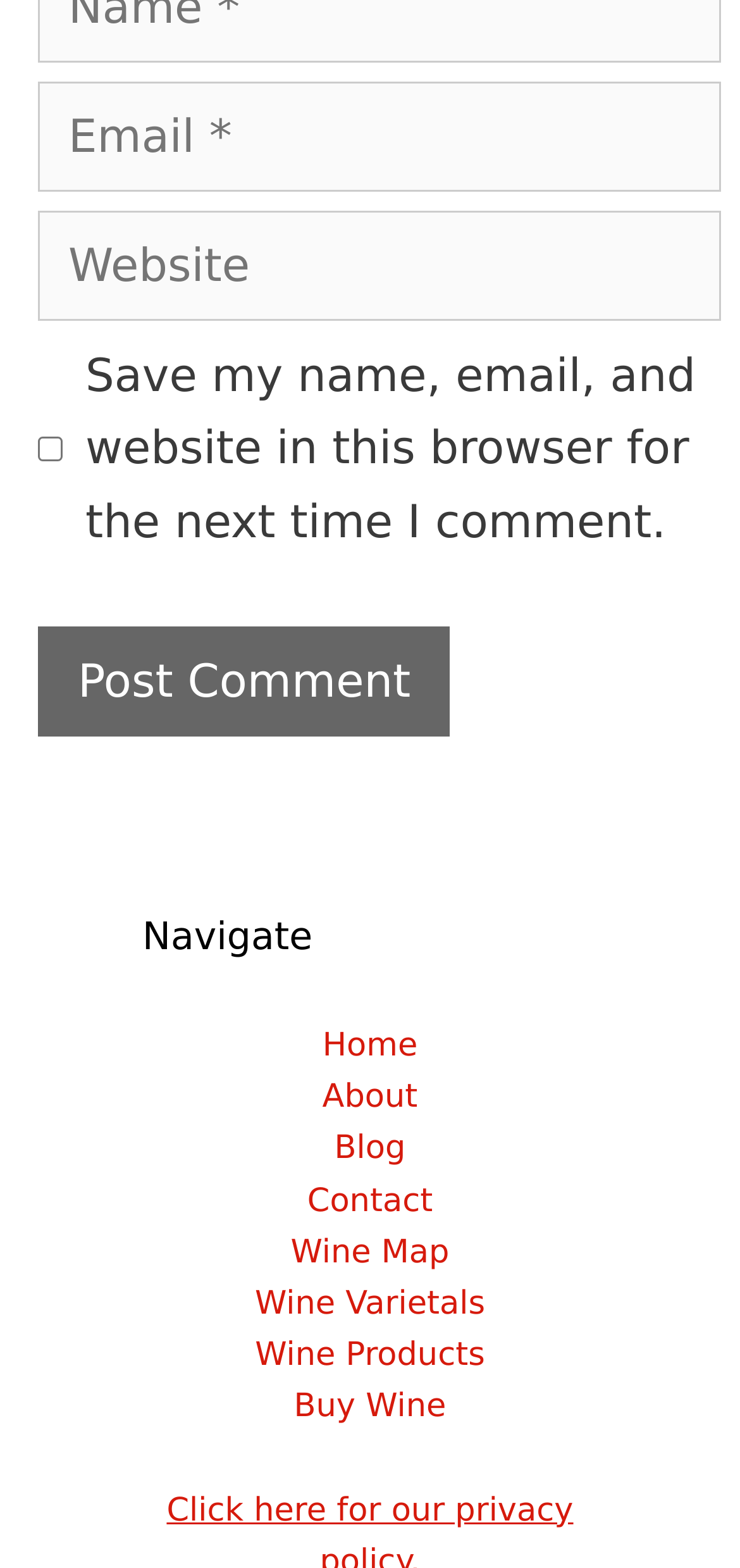Based on the visual content of the image, answer the question thoroughly: What is the category of the webpage based on its links?

The navigation links include 'Wine Map', 'Wine Varietals', and 'Wine Products', suggesting that the webpage is related to wine or wine products.